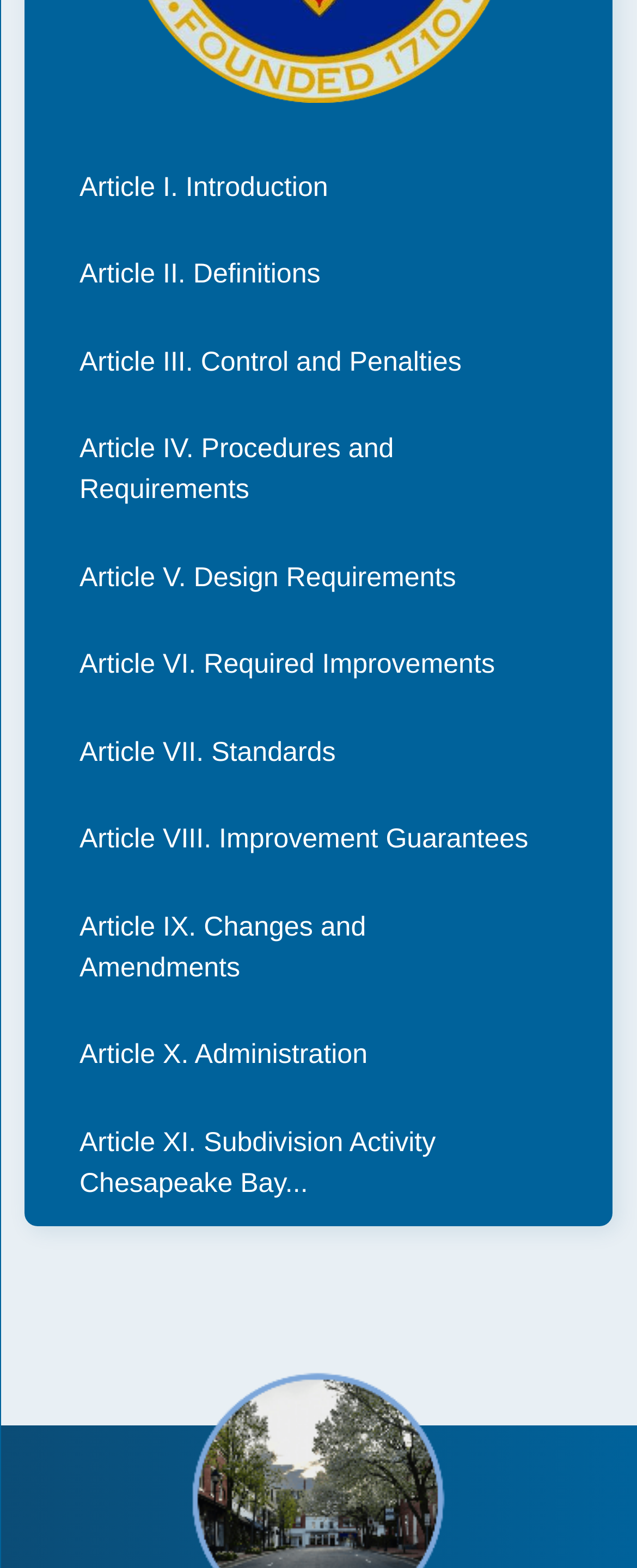Find the bounding box coordinates of the clickable element required to execute the following instruction: "browse Article V. Design Requirements". Provide the coordinates as four float numbers between 0 and 1, i.e., [left, top, right, bottom].

[0.039, 0.34, 0.961, 0.396]